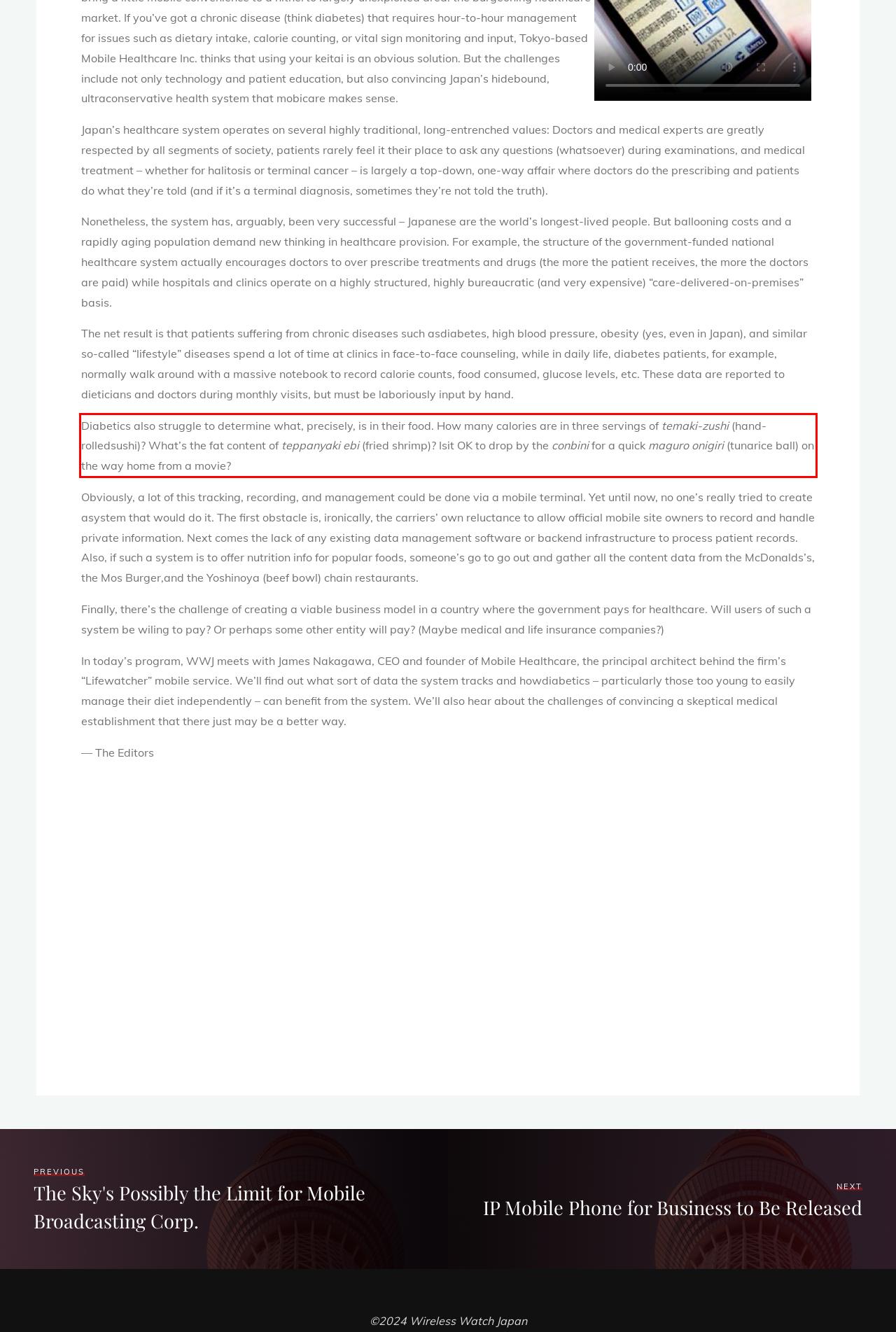Please recognize and transcribe the text located inside the red bounding box in the webpage image.

Diabetics also struggle to determine what, precisely, is in their food. How many calories are in three servings of temaki-zushi (hand-rolledsushi)? What’s the fat content of teppanyaki ebi (fried shrimp)? Isit OK to drop by the conbini for a quick maguro onigiri (tunarice ball) on the way home from a movie?